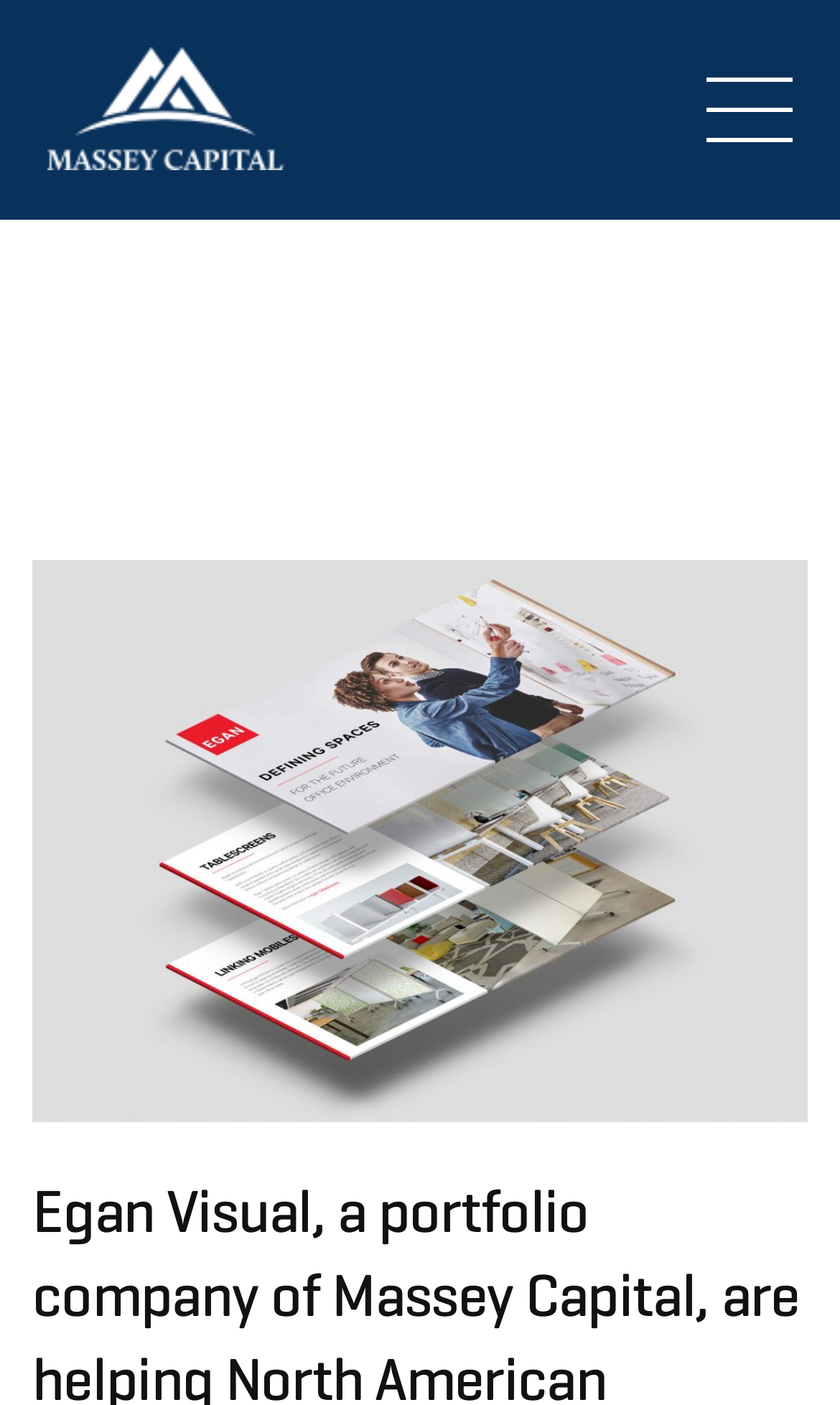Bounding box coordinates are to be given in the format (top-left x, top-left y, bottom-right x, bottom-right y). All values must be floating point numbers between 0 and 1. Provide the bounding box coordinate for the UI element described as: alt="Massey Capital"

[0.056, 0.034, 0.338, 0.123]